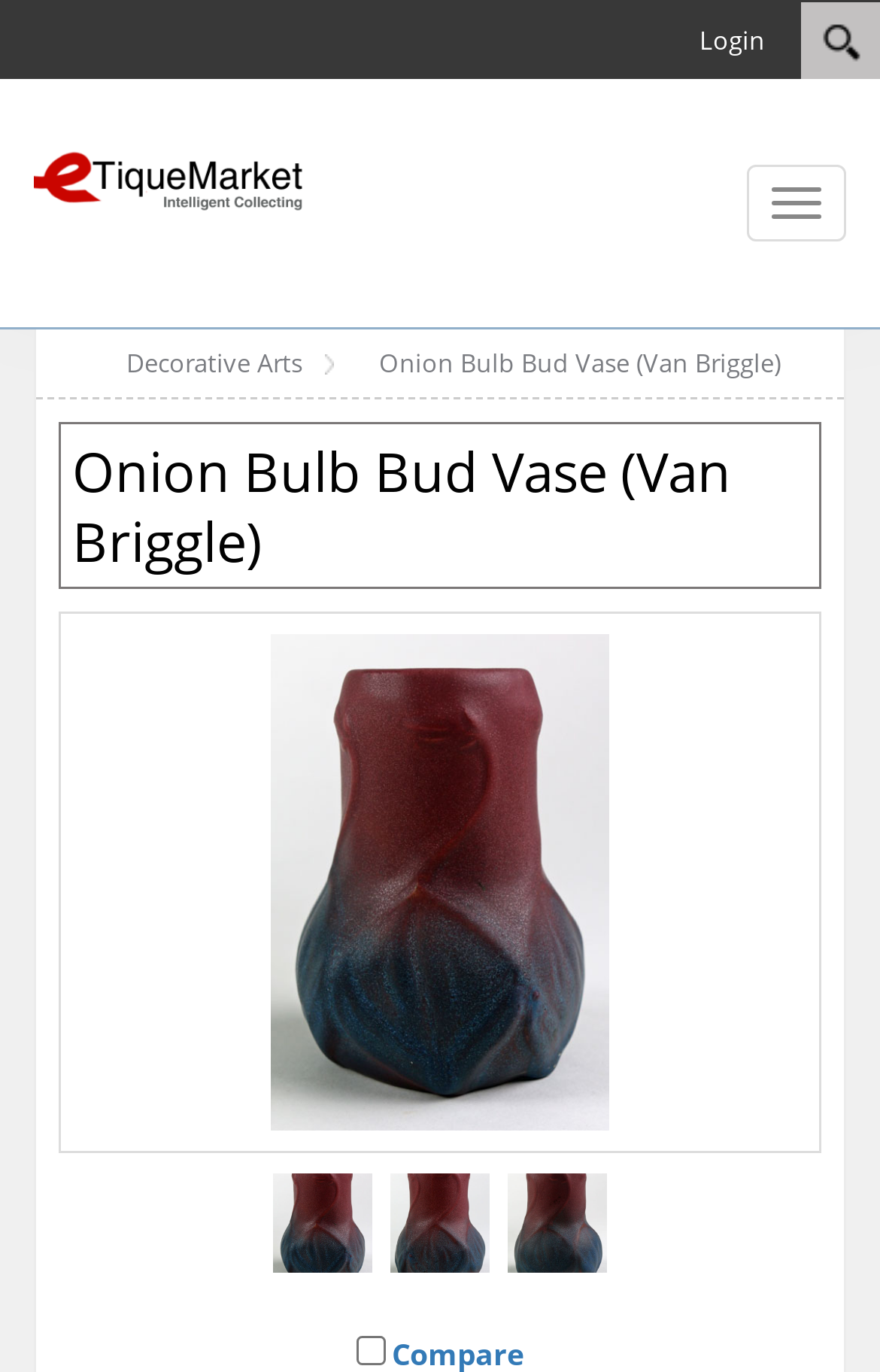What is the name of the market?
Provide an in-depth and detailed explanation in response to the question.

The name of the market is eTiqueMarket, which can be inferred from the link 'eTiqueMarket' and the image with the same name at the top of the webpage.